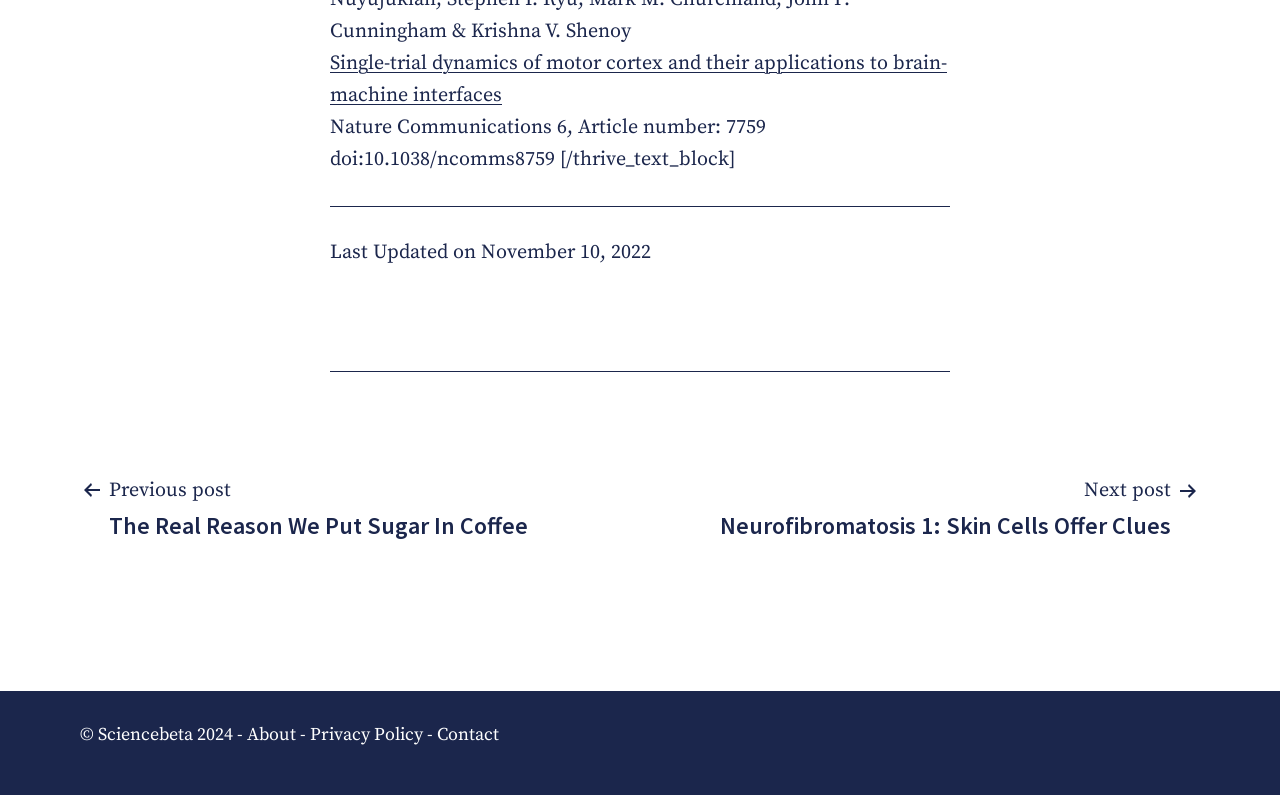For the following element description, predict the bounding box coordinates in the format (top-left x, top-left y, bottom-right x, bottom-right y). All values should be floating point numbers between 0 and 1. Description: Privacy Policy

[0.242, 0.91, 0.33, 0.939]